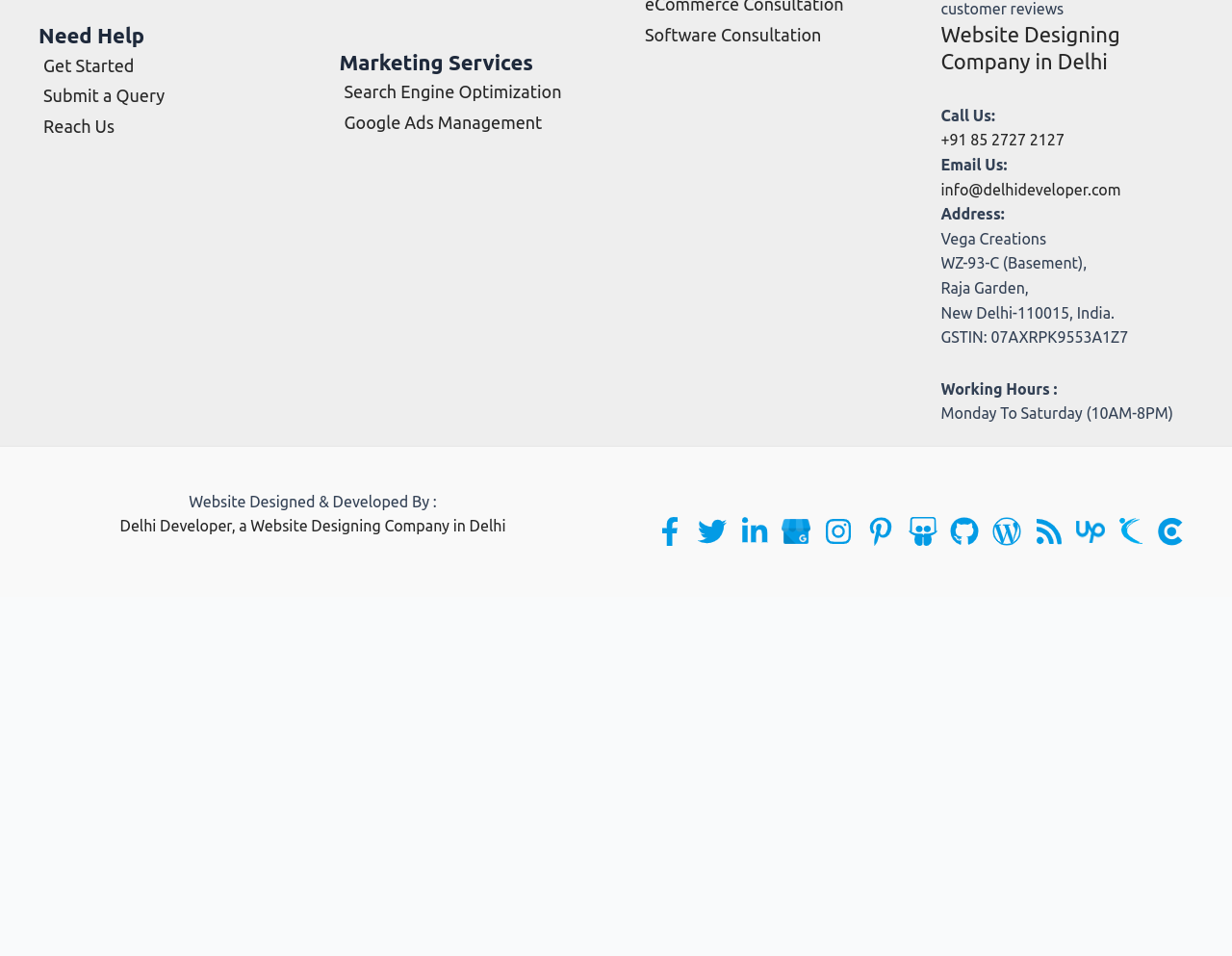Identify the bounding box coordinates for the UI element described by the following text: "Website Designing Company in Delhi". Provide the coordinates as four float numbers between 0 and 1, in the format [left, top, right, bottom].

[0.764, 0.405, 0.909, 0.452]